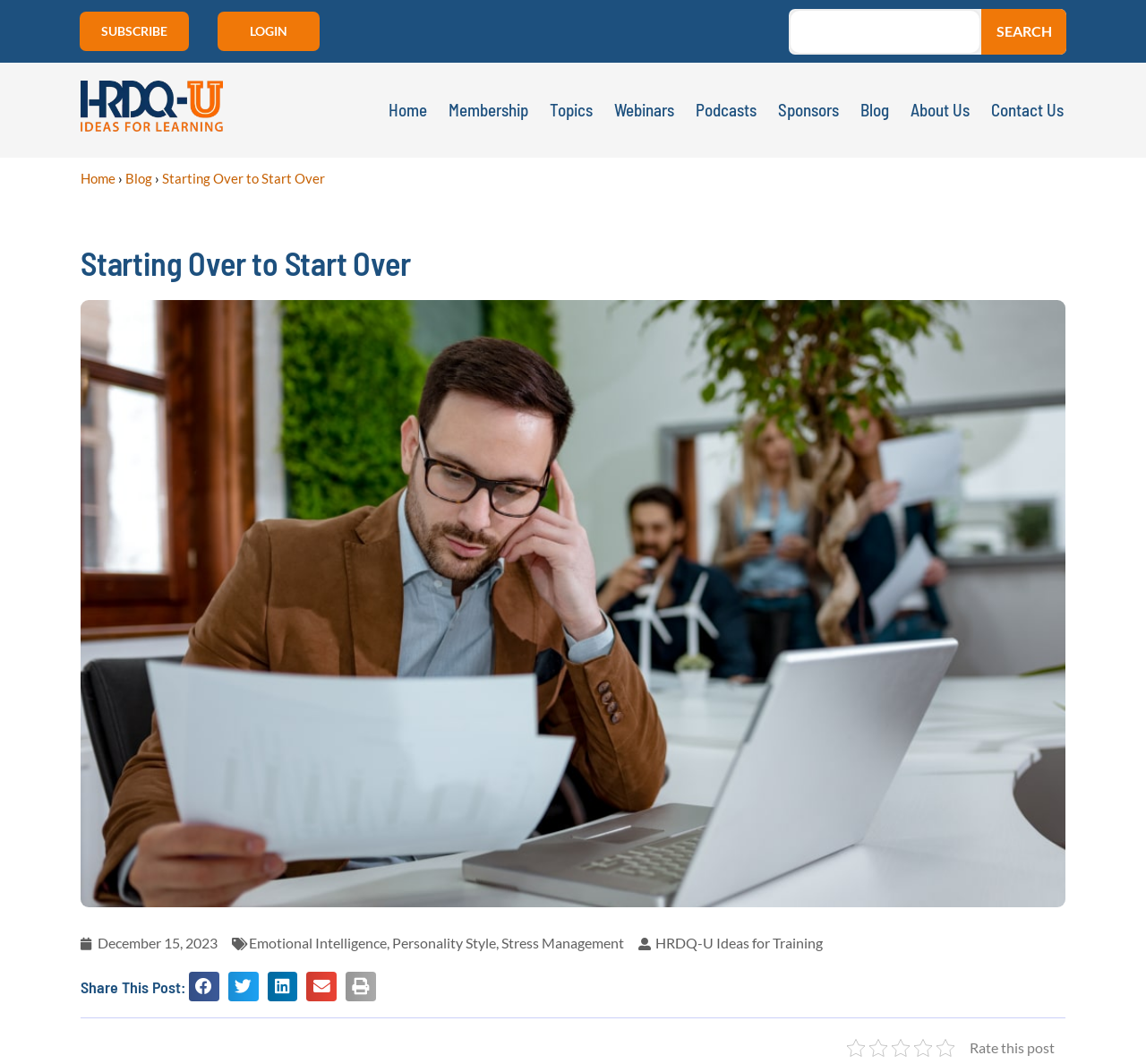Identify the bounding box coordinates of the area that should be clicked in order to complete the given instruction: "Read the blog post 'Starting Over to Start Over'". The bounding box coordinates should be four float numbers between 0 and 1, i.e., [left, top, right, bottom].

[0.07, 0.076, 0.195, 0.132]